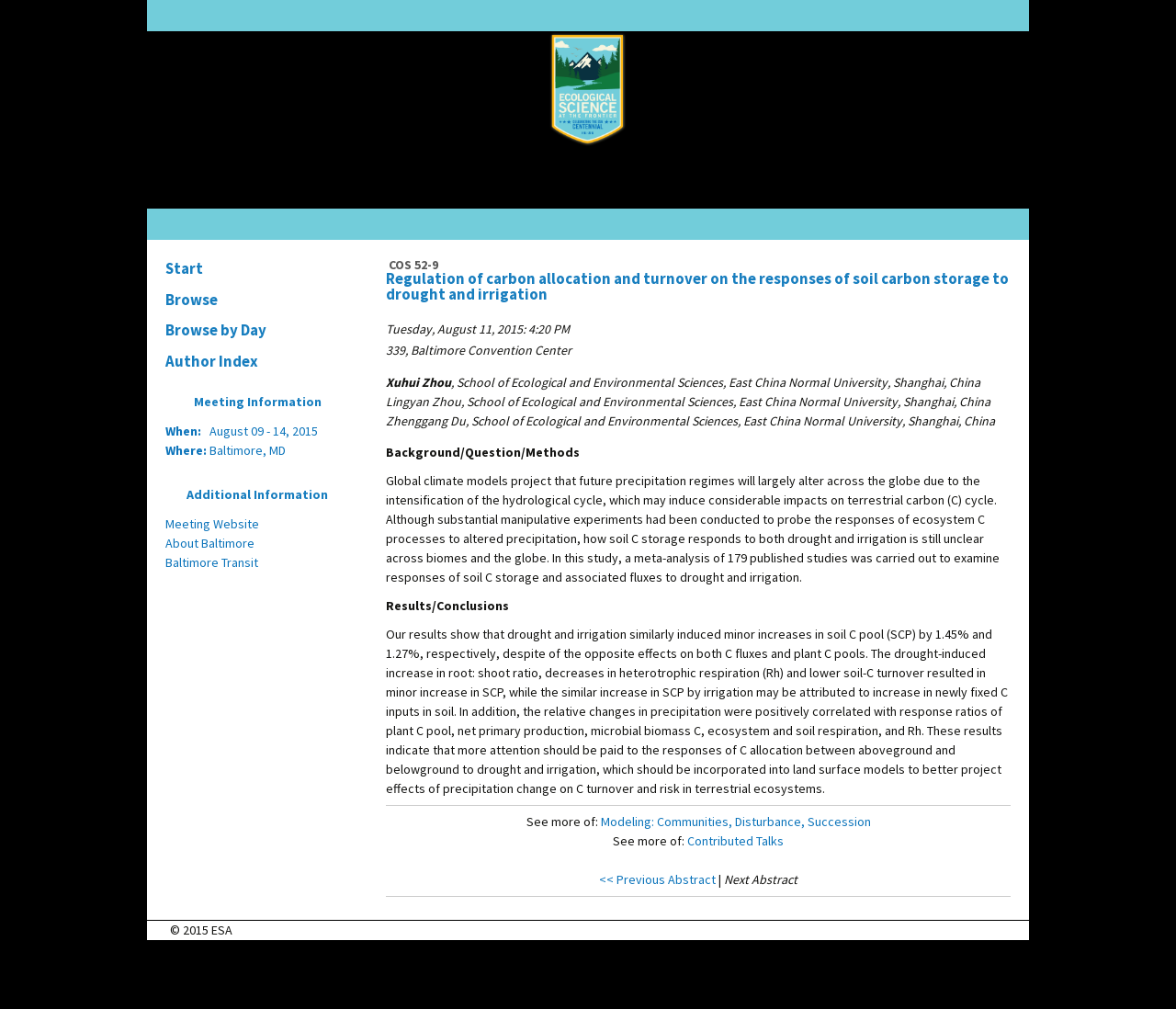What is the date of the presentation? Refer to the image and provide a one-word or short phrase answer.

Tuesday, August 11, 2015